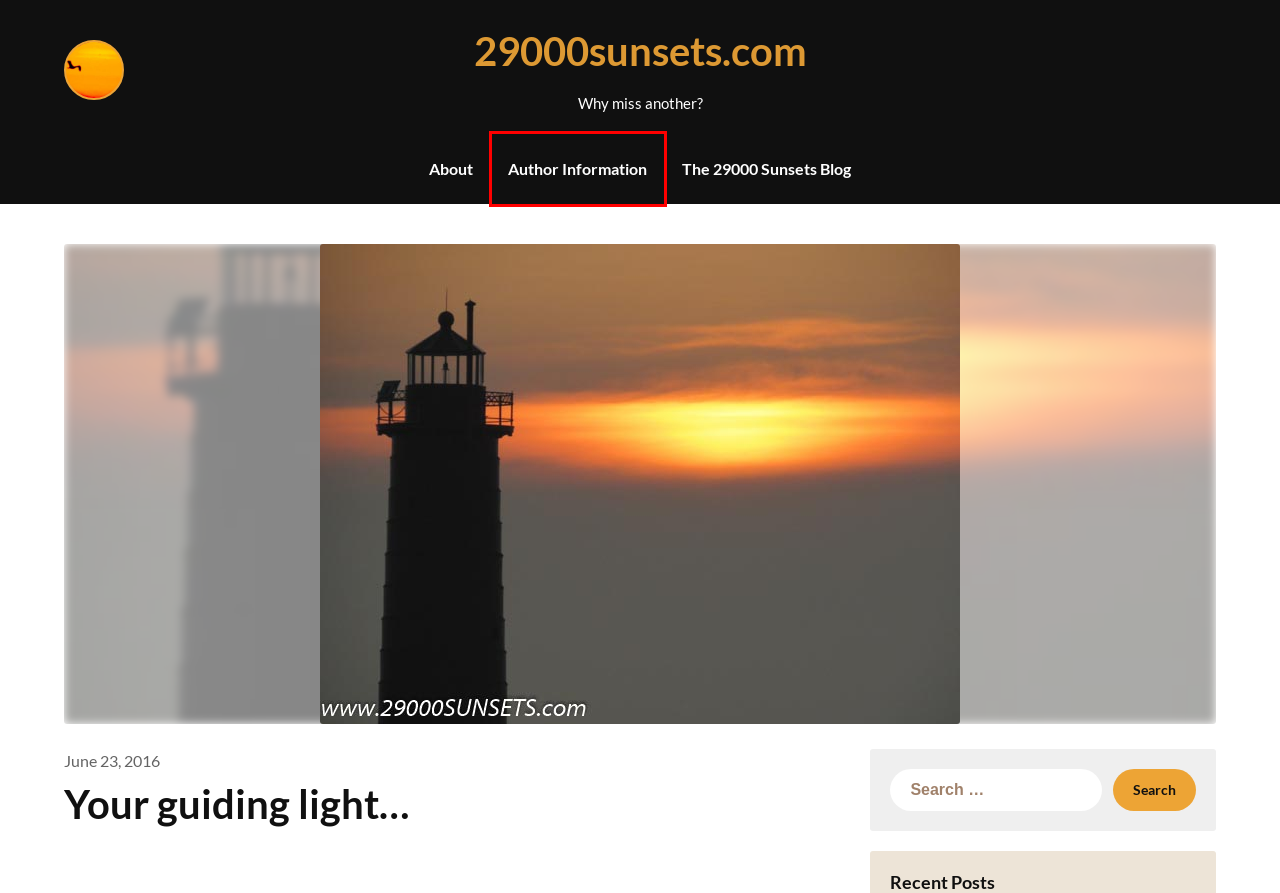Given a screenshot of a webpage with a red bounding box around a UI element, please identify the most appropriate webpage description that matches the new webpage after you click on the element. Here are the candidates:
A. The 29000 Sunsets Blog – 29000sunsets.com
B. Slices… – 29000sunsets.com
C. Eyeballing it… – 29000sunsets.com
D. About – 29000sunsets.com
E. 29000sunsets.com – Why miss another?
F. Author Information – 29000sunsets.com
G. Yes, you do know you… – 29000sunsets.com
H. Dizzy… – 29000sunsets.com

F